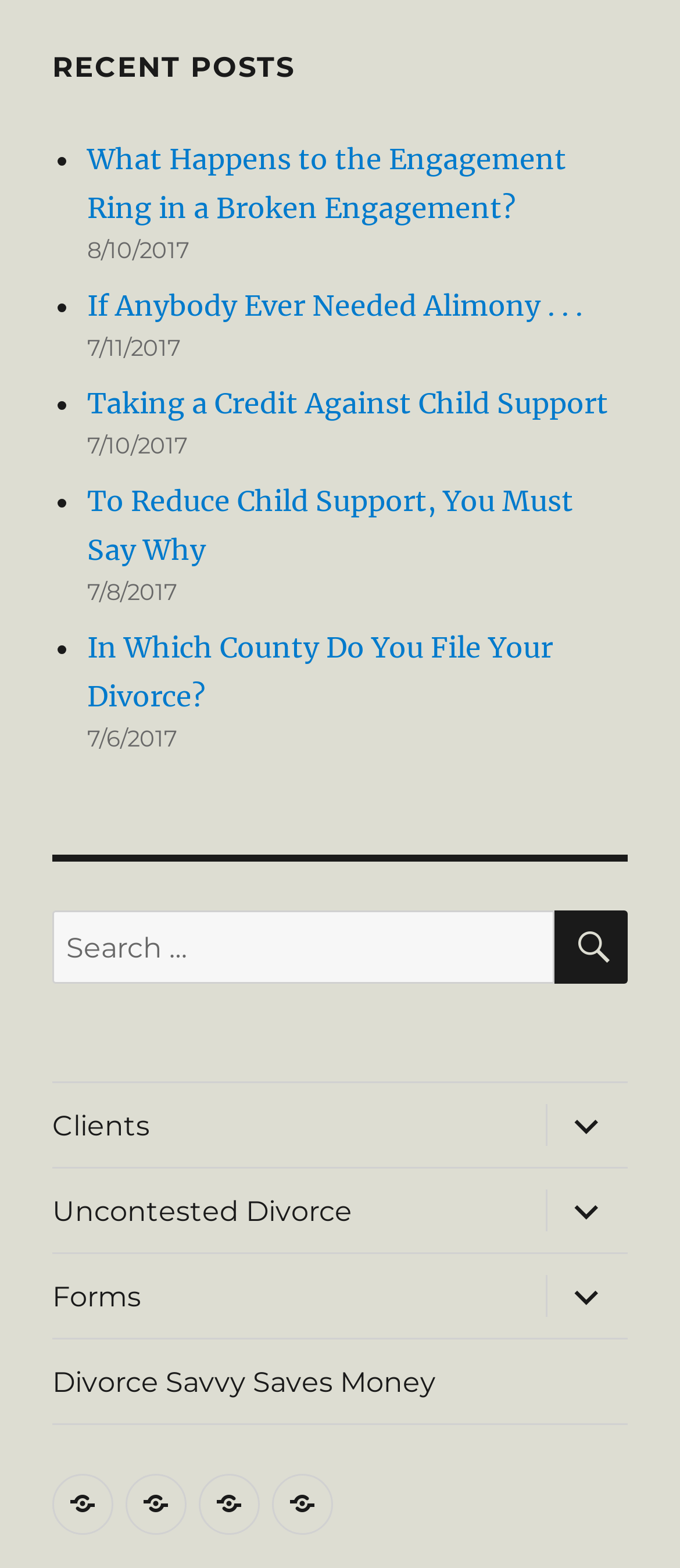Can you specify the bounding box coordinates of the area that needs to be clicked to fulfill the following instruction: "Search for something"?

[0.077, 0.581, 0.923, 0.628]